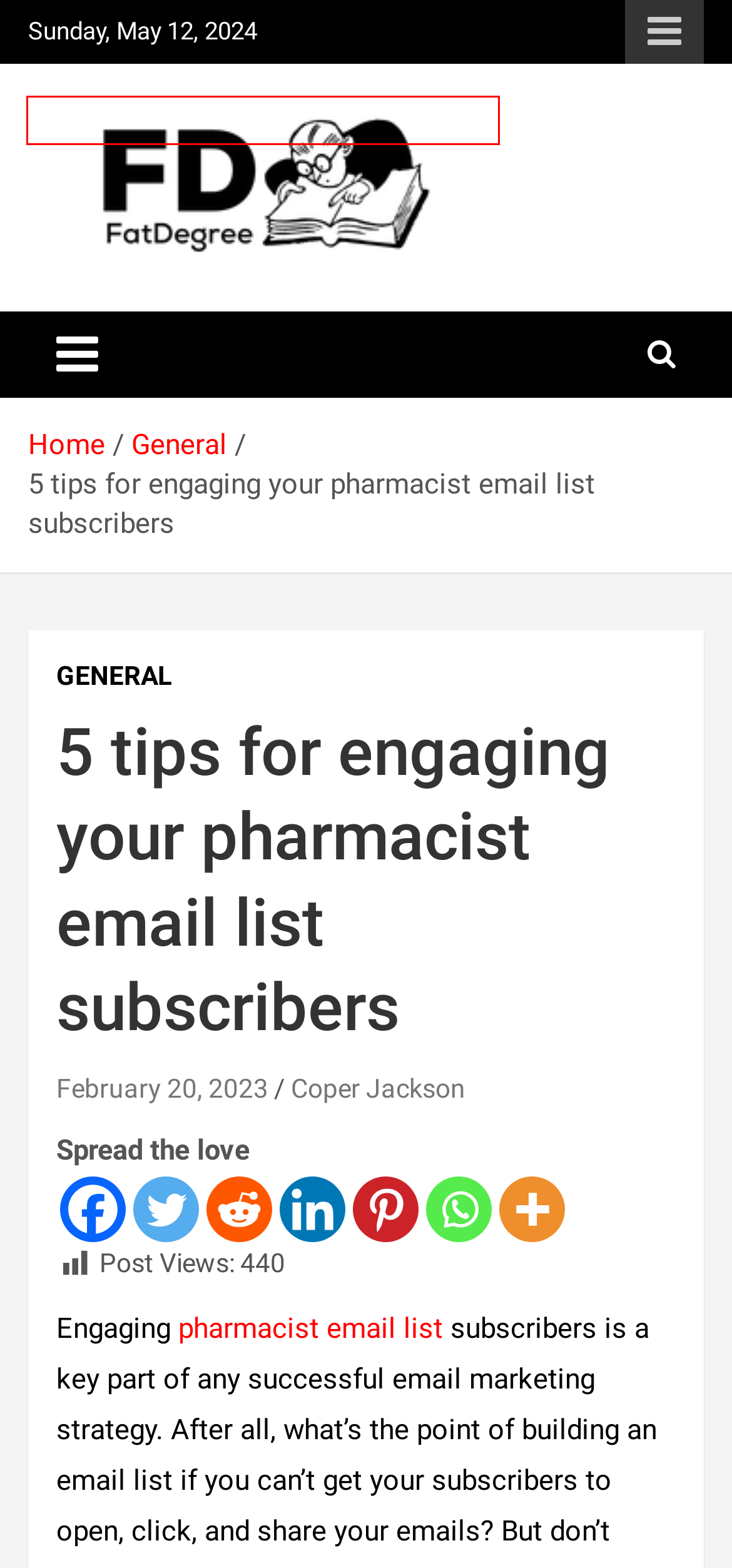Given a screenshot of a webpage with a red rectangle bounding box around a UI element, select the best matching webpage description for the new webpage that appears after clicking the highlighted element. The candidate descriptions are:
A. General Archives - Fat Degree
B. Fashion Archives - Fat Degree
C. Unraveling the SpongeGirl Case: A Deep Dive into the Internet's Most Puzzling Mystery
D. Benefits of Pursuing Fashion Marketing and Management Courses
E. Home - Annual Event Post
F. Home - Fat Degree
G. Education Archives - Fat Degree
H. Pharmacist Email List Archives - Fat Degree

F